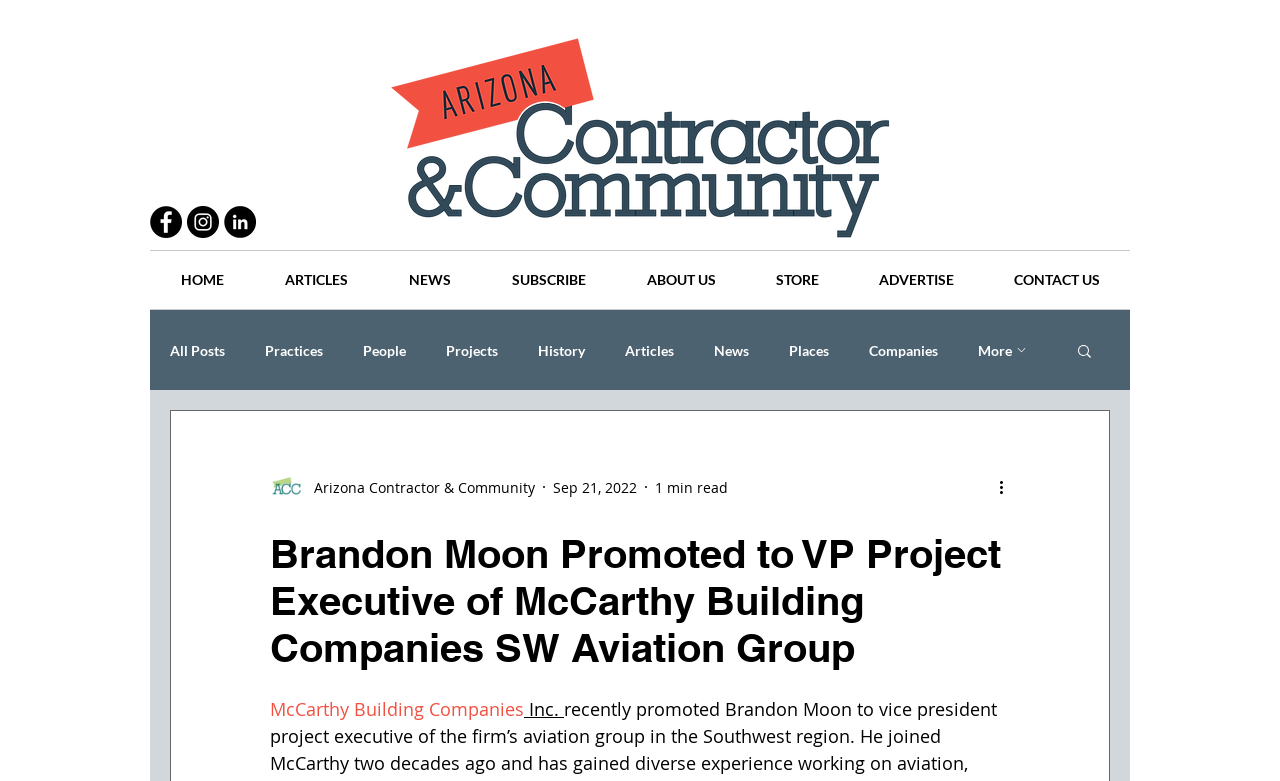Locate the coordinates of the bounding box for the clickable region that fulfills this instruction: "Search for something".

[0.84, 0.438, 0.855, 0.465]